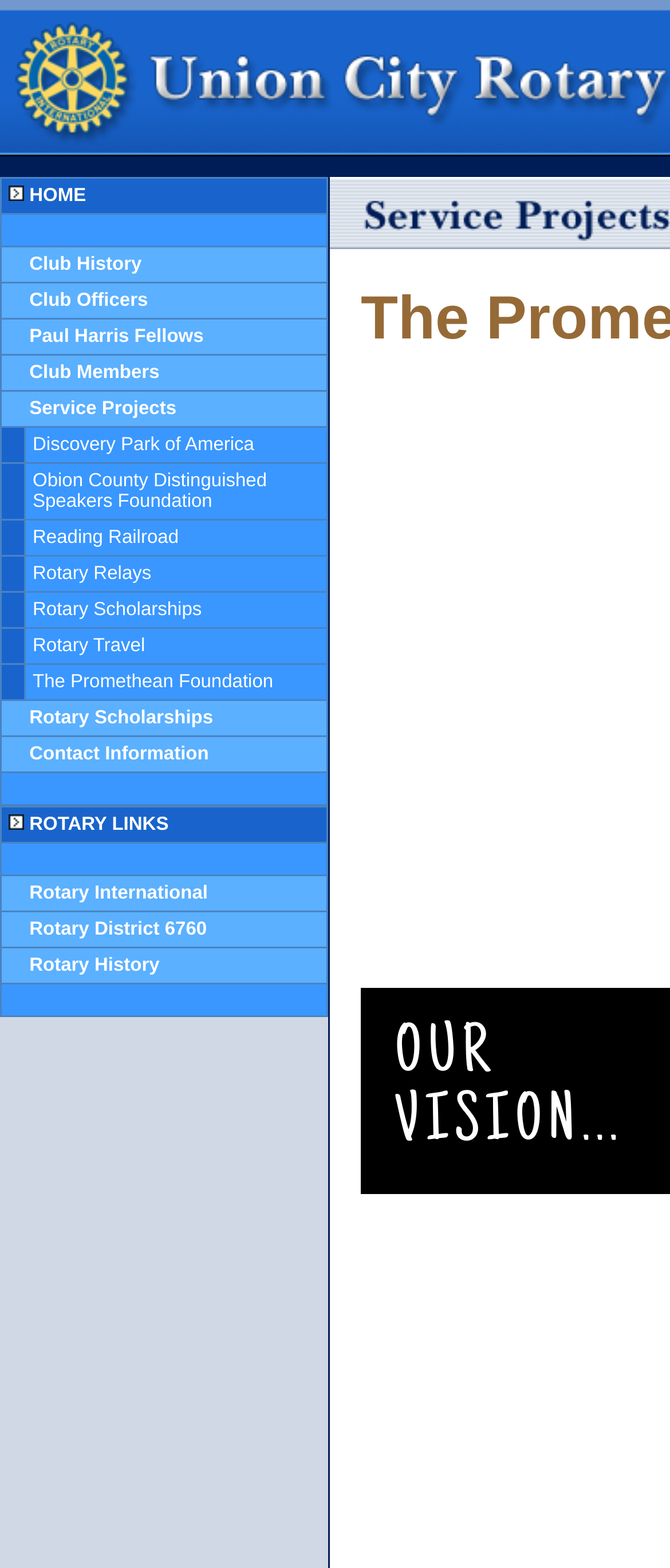Explain in detail what is displayed on the webpage.

The webpage is about the Union City Rotary Club, specifically showcasing their service projects, including The Promethean Foundation. The page is divided into two main sections. 

At the top, there is a table with multiple rows, each containing a grid cell with a link to a different page, such as "HOME", "Club History", "Club Officers", and "Service Projects". Each link is accompanied by a small image. 

Below the table, there is another section with a series of links to various service projects, including "Discovery Park of America", "Obion County Distinguished Speakers Foundation", "Reading Railroad", "Rotary Relays", "Rotary Scholarships", "Rotary Travel", and "The Promethean Foundation". Each link is also accompanied by a small image. 

At the very bottom of the page, there is a section with a table containing a single row with a link to "ROTARY LINKS" and another link to "Rotary International".